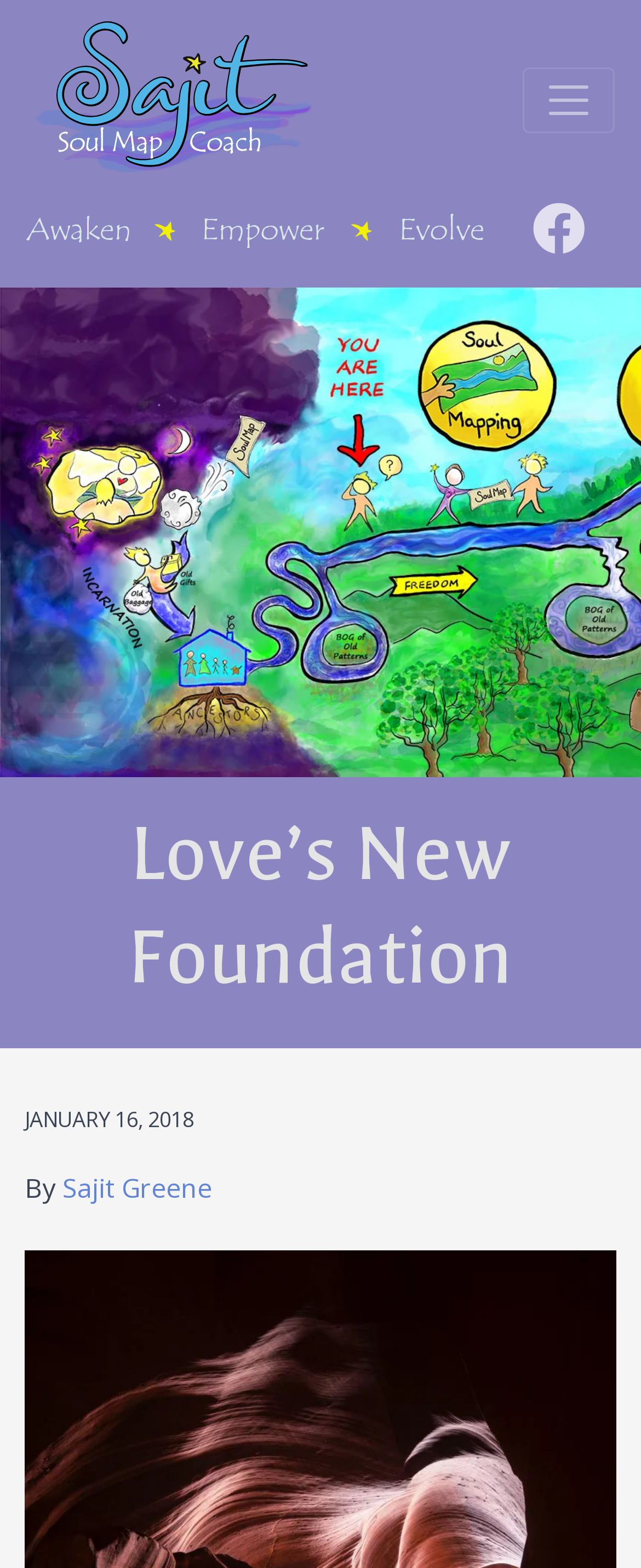What social media platform is linked?
Look at the image and respond with a one-word or short phrase answer.

Facebook